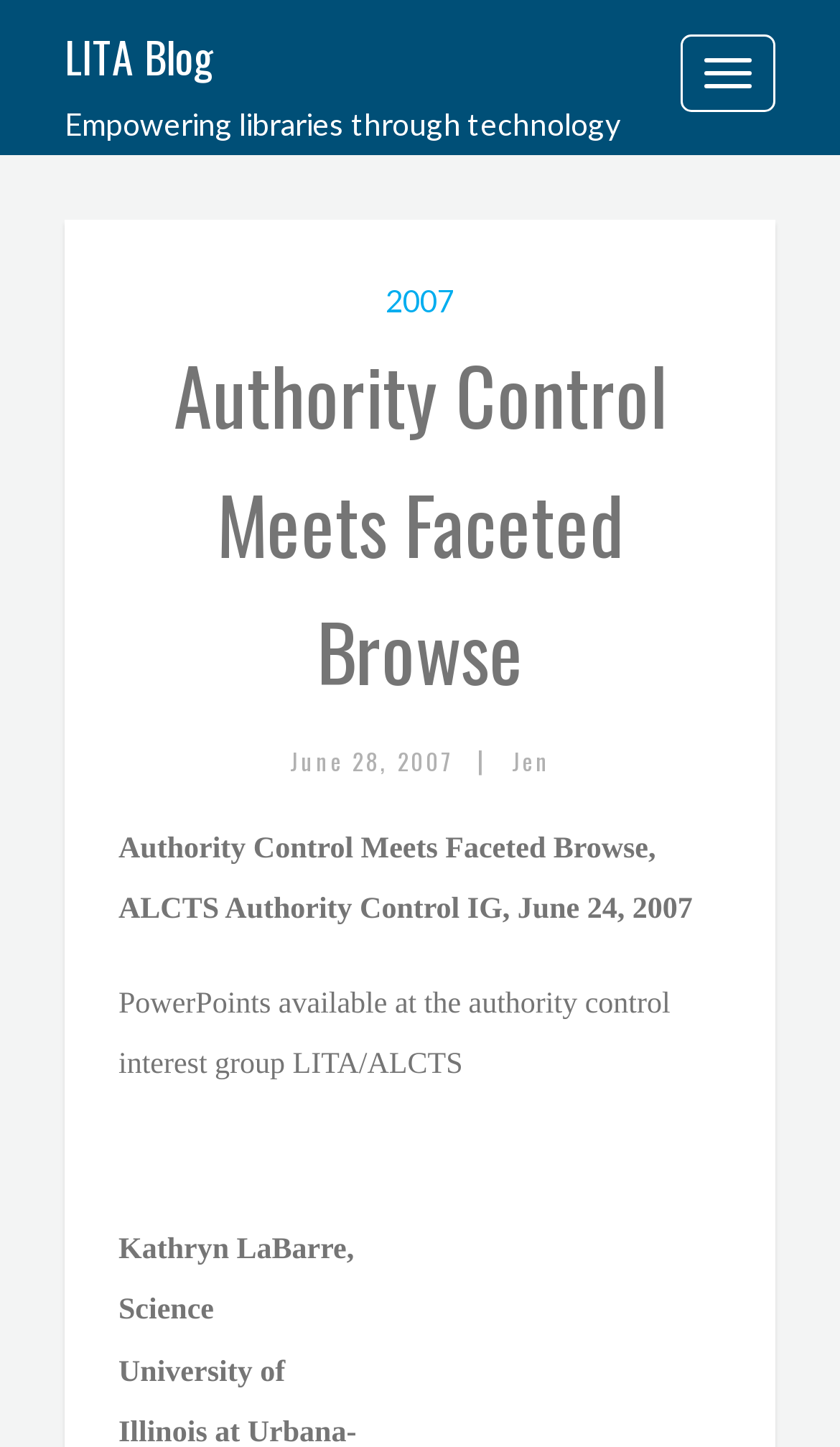What is the title of the article?
Please answer the question with a detailed and comprehensive explanation.

The title of the article can be found in the main content area of the webpage, where it says 'Authority Control Meets Faceted Browse' in a heading format.